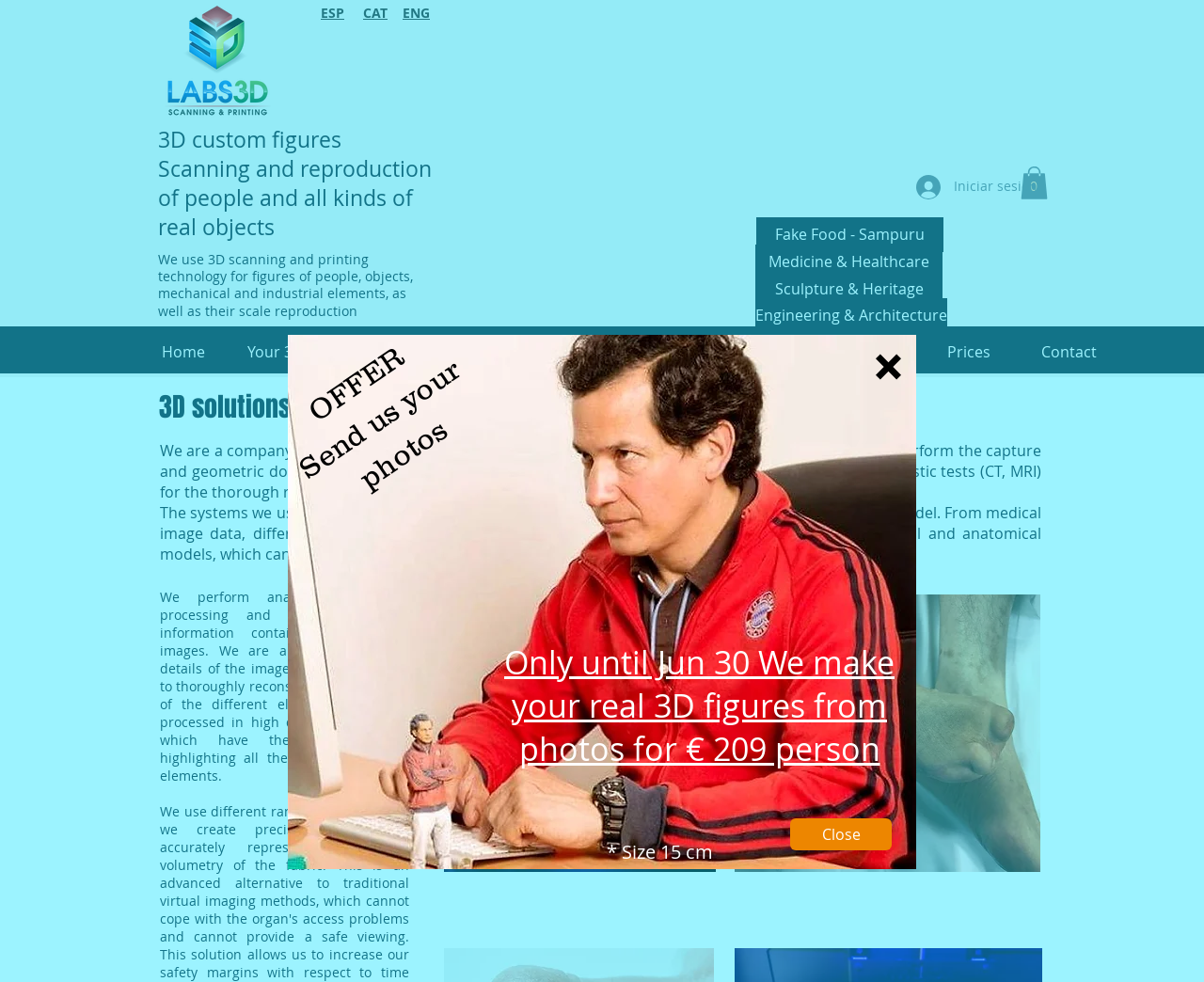Please identify the bounding box coordinates for the region that you need to click to follow this instruction: "Explore the '3D printing bone model from TAC' image".

[0.369, 0.605, 0.595, 0.887]